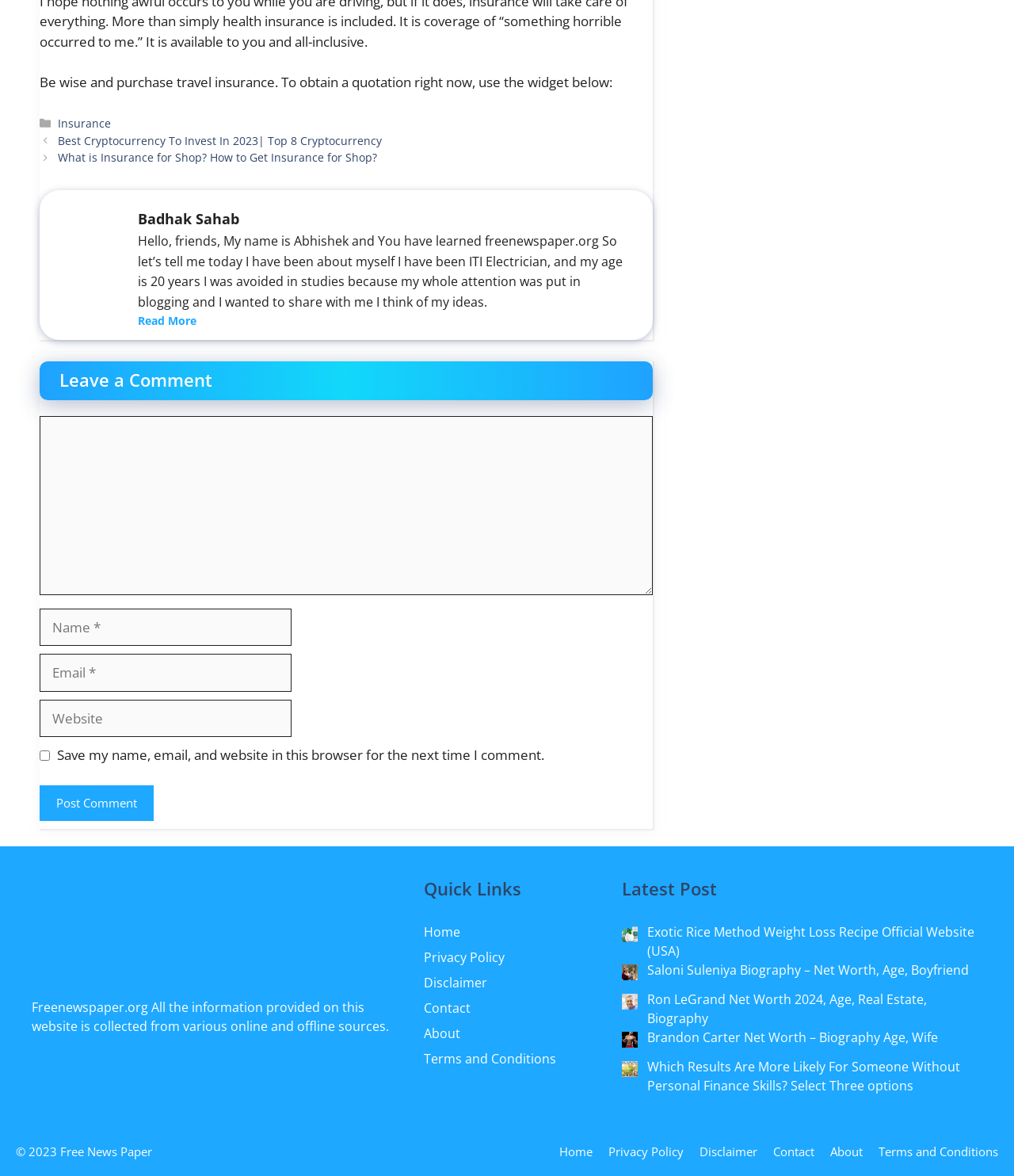What is the name of the author of the website?
Based on the image, give a concise answer in the form of a single word or short phrase.

Abhishek